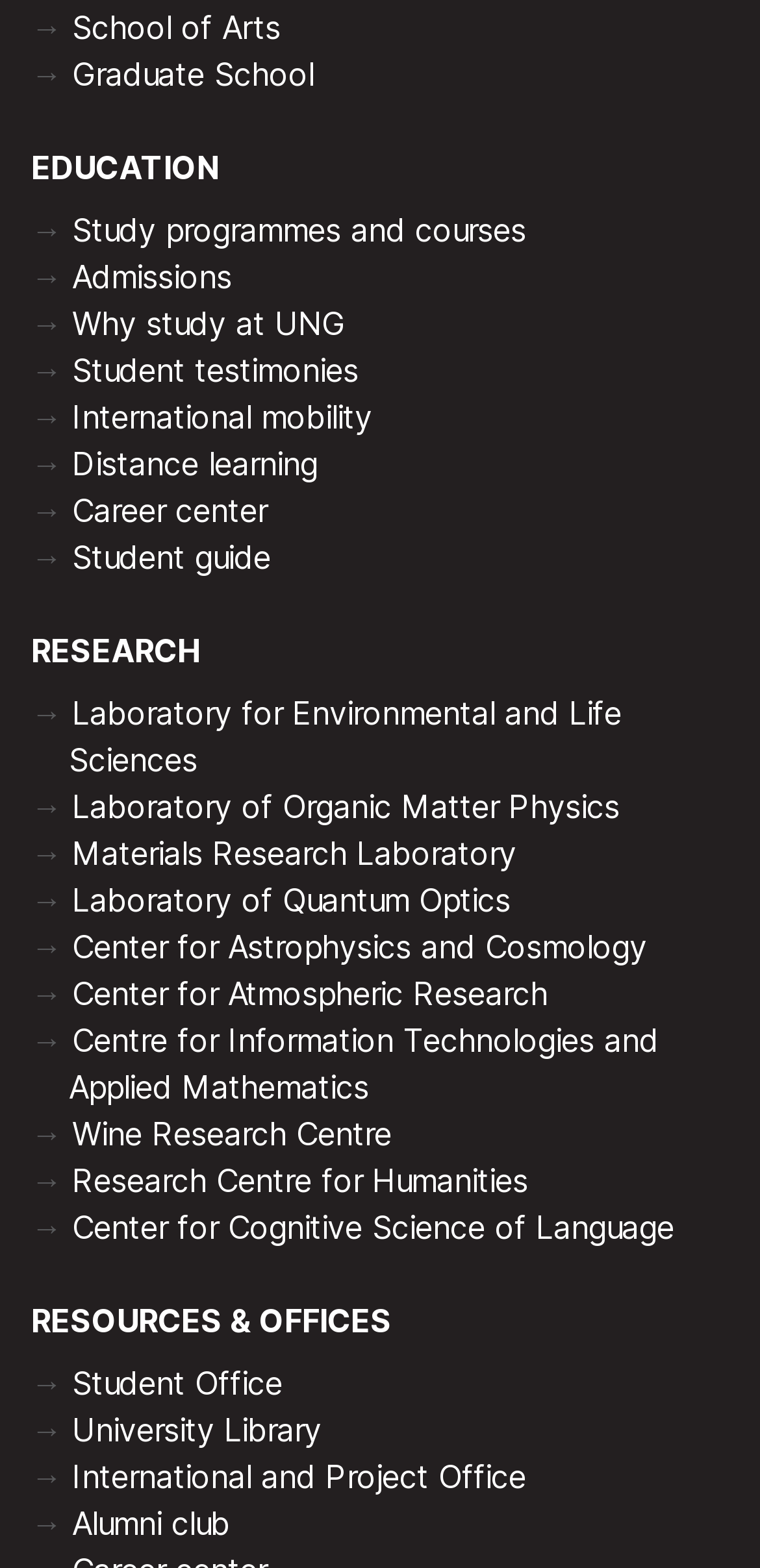Can you specify the bounding box coordinates of the area that needs to be clicked to fulfill the following instruction: "Discover the Laboratory for Environmental and Life Sciences"?

[0.09, 0.442, 0.818, 0.497]